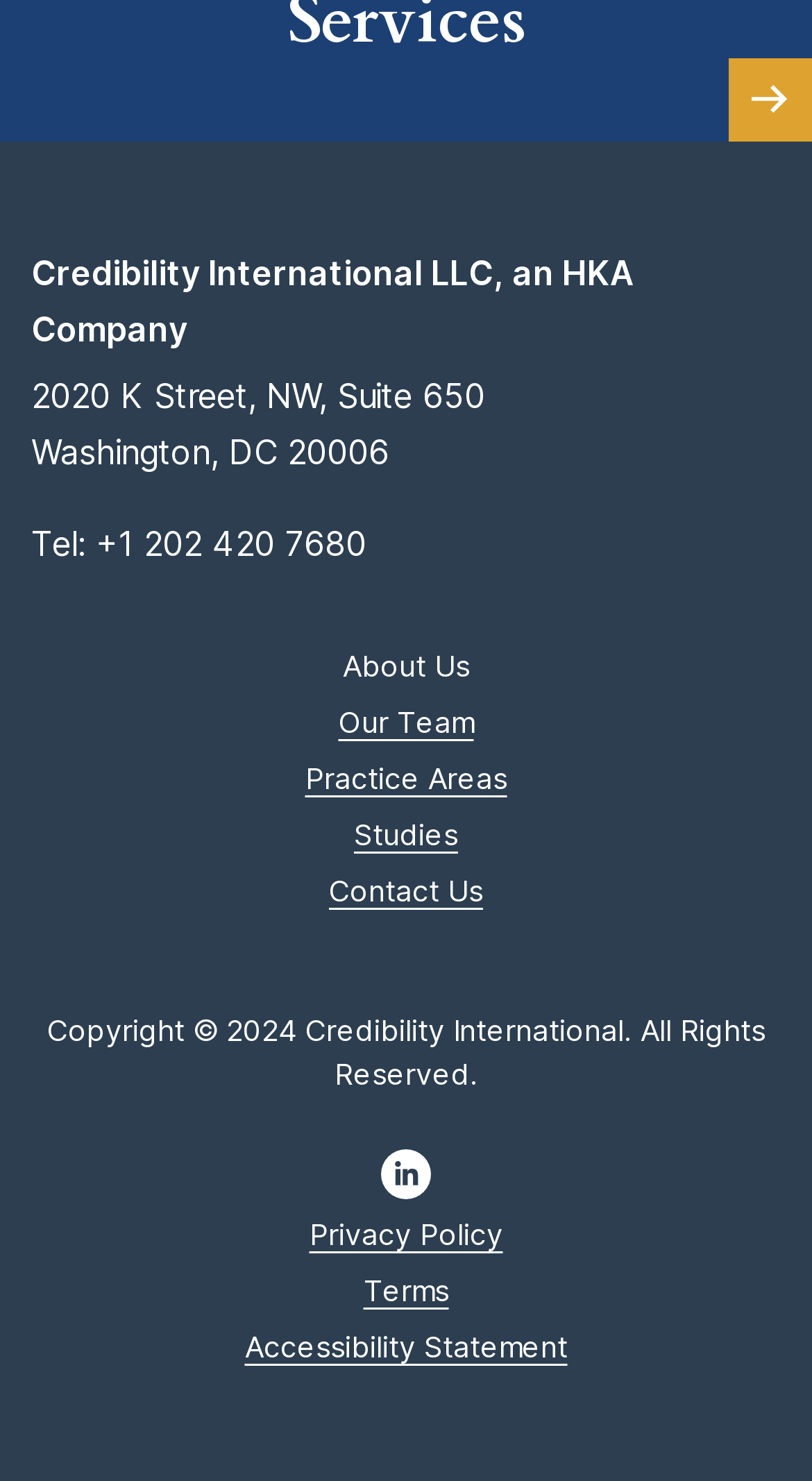Identify the bounding box coordinates of the area that should be clicked in order to complete the given instruction: "Visit the 'Contact Us' page". The bounding box coordinates should be four float numbers between 0 and 1, i.e., [left, top, right, bottom].

[0.038, 0.582, 0.962, 0.62]